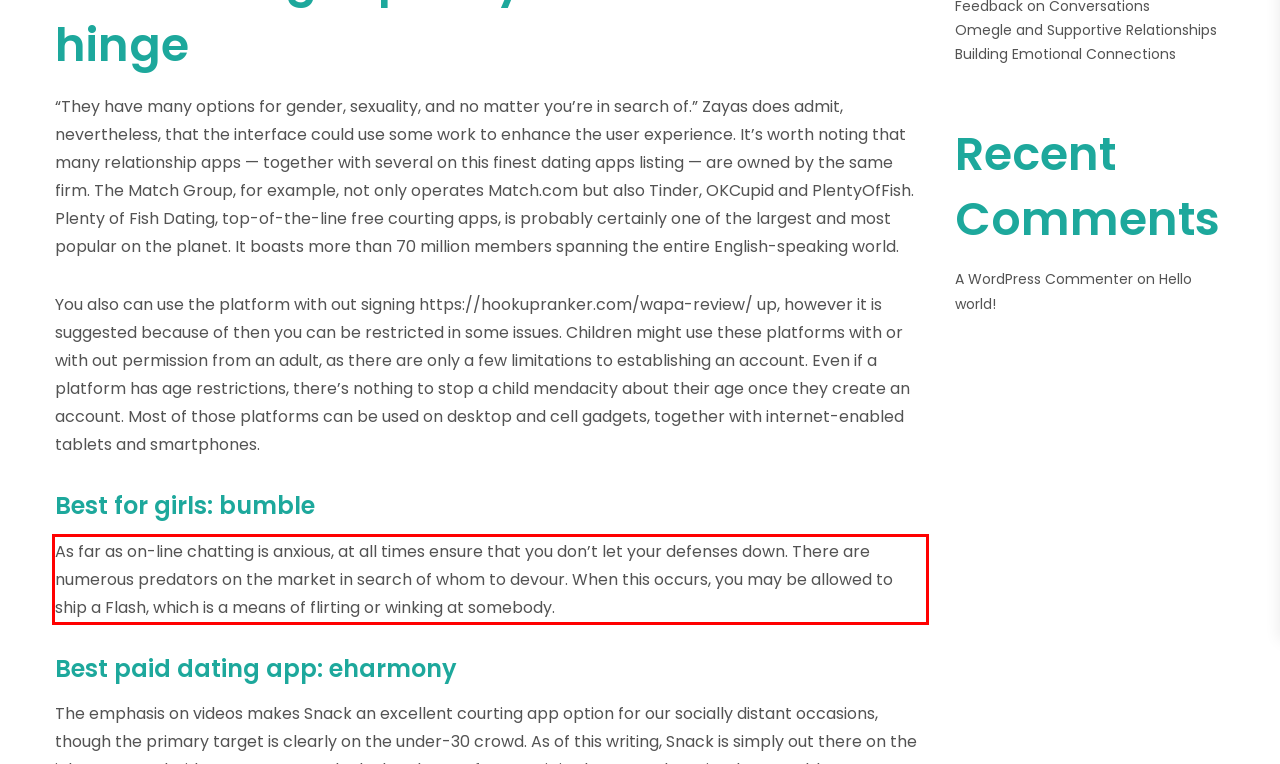Review the webpage screenshot provided, and perform OCR to extract the text from the red bounding box.

As far as on-line chatting is anxious, at all times ensure that you don’t let your defenses down. There are numerous predators on the market in search of whom to devour. When this occurs, you may be allowed to ship a Flash, which is a means of flirting or winking at somebody.